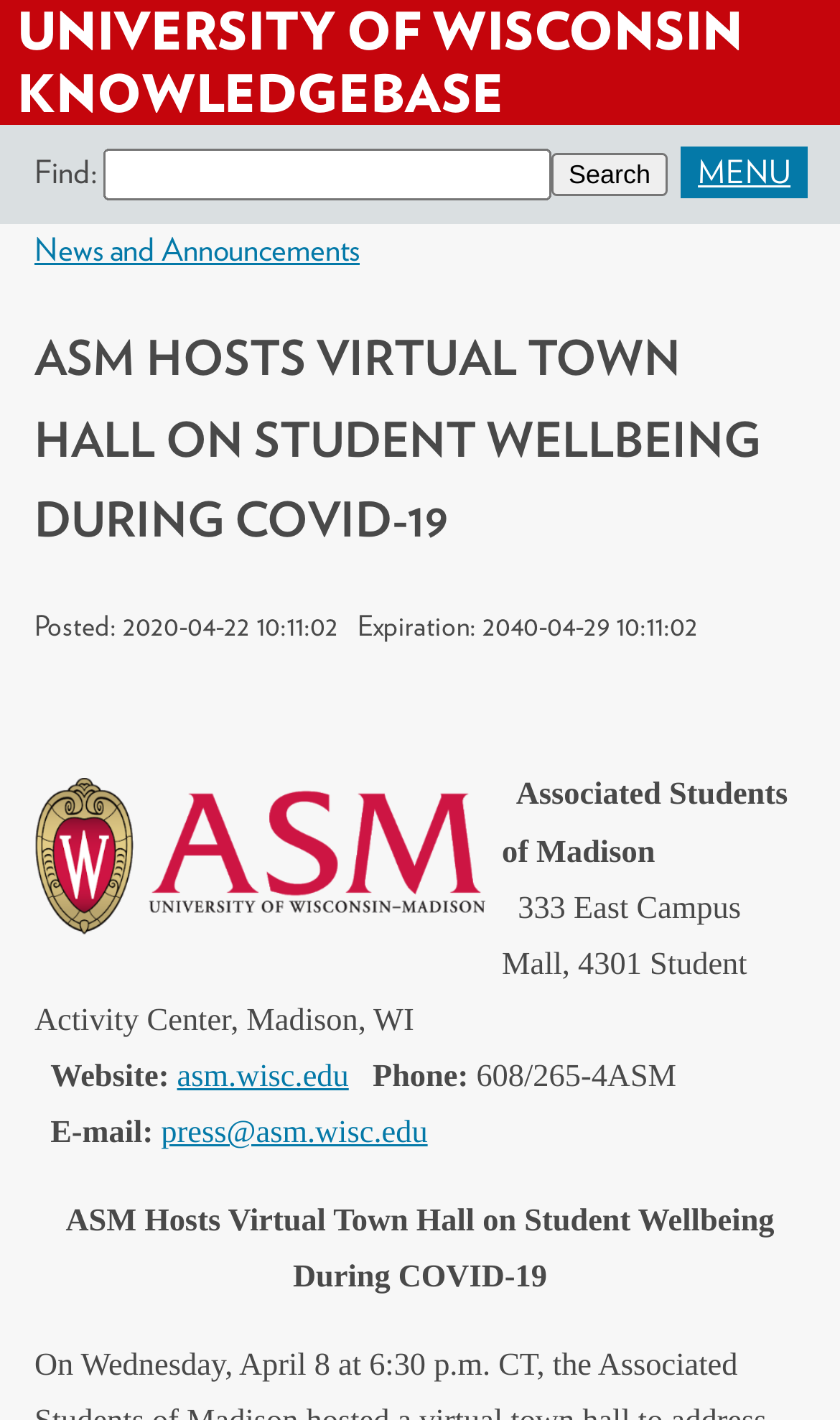Answer in one word or a short phrase: 
What is the purpose of the form?

Search